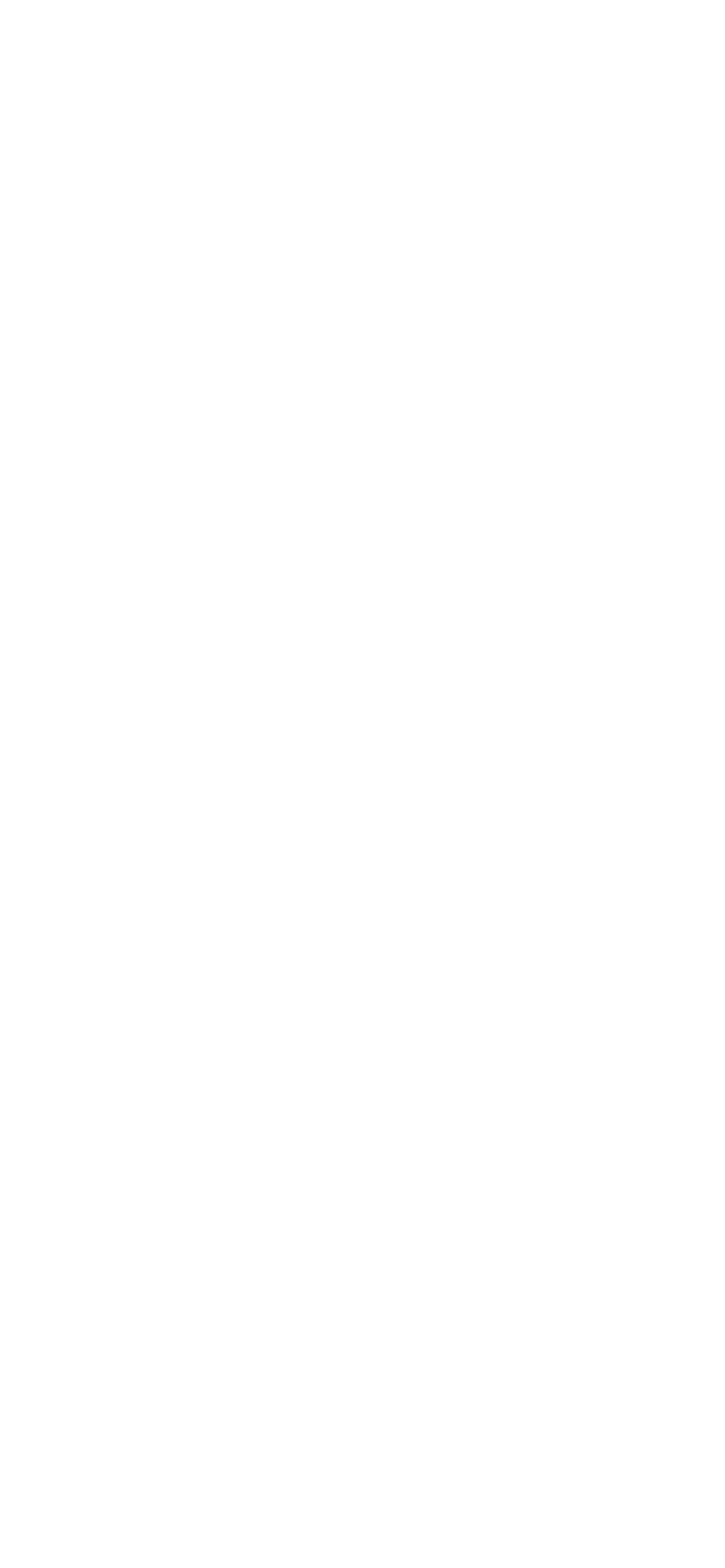How many links are on the webpage?
Look at the image and respond with a one-word or short-phrase answer.

40